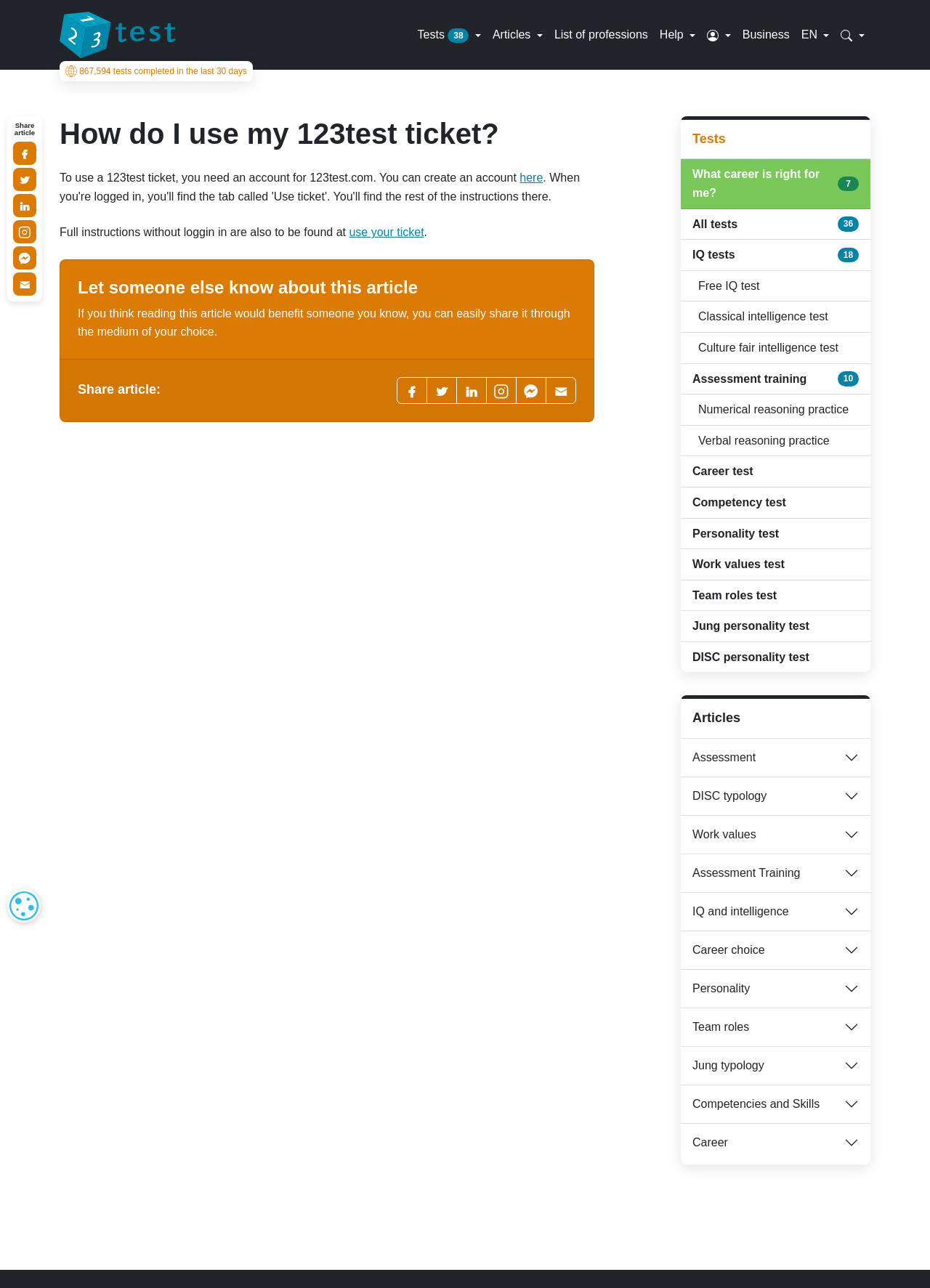Can you pinpoint the bounding box coordinates for the clickable element required for this instruction: "Learn more about papermaking machinery"? The coordinates should be four float numbers between 0 and 1, i.e., [left, top, right, bottom].

None